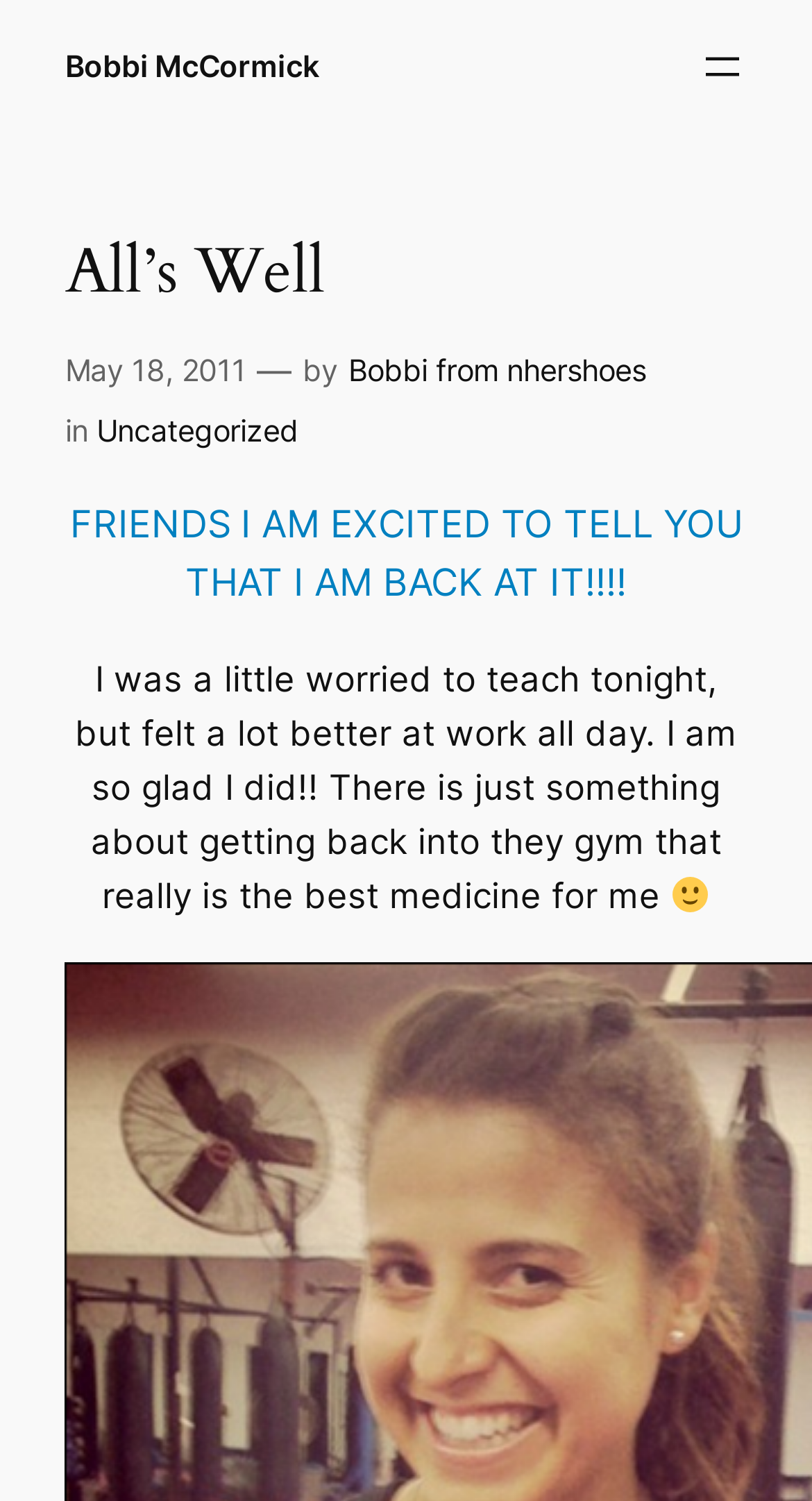When was the post published?
Please answer the question as detailed as possible.

The publication date can be found in the link 'May 18, 2011' next to the time element, which is located below the heading 'All’s Well'.